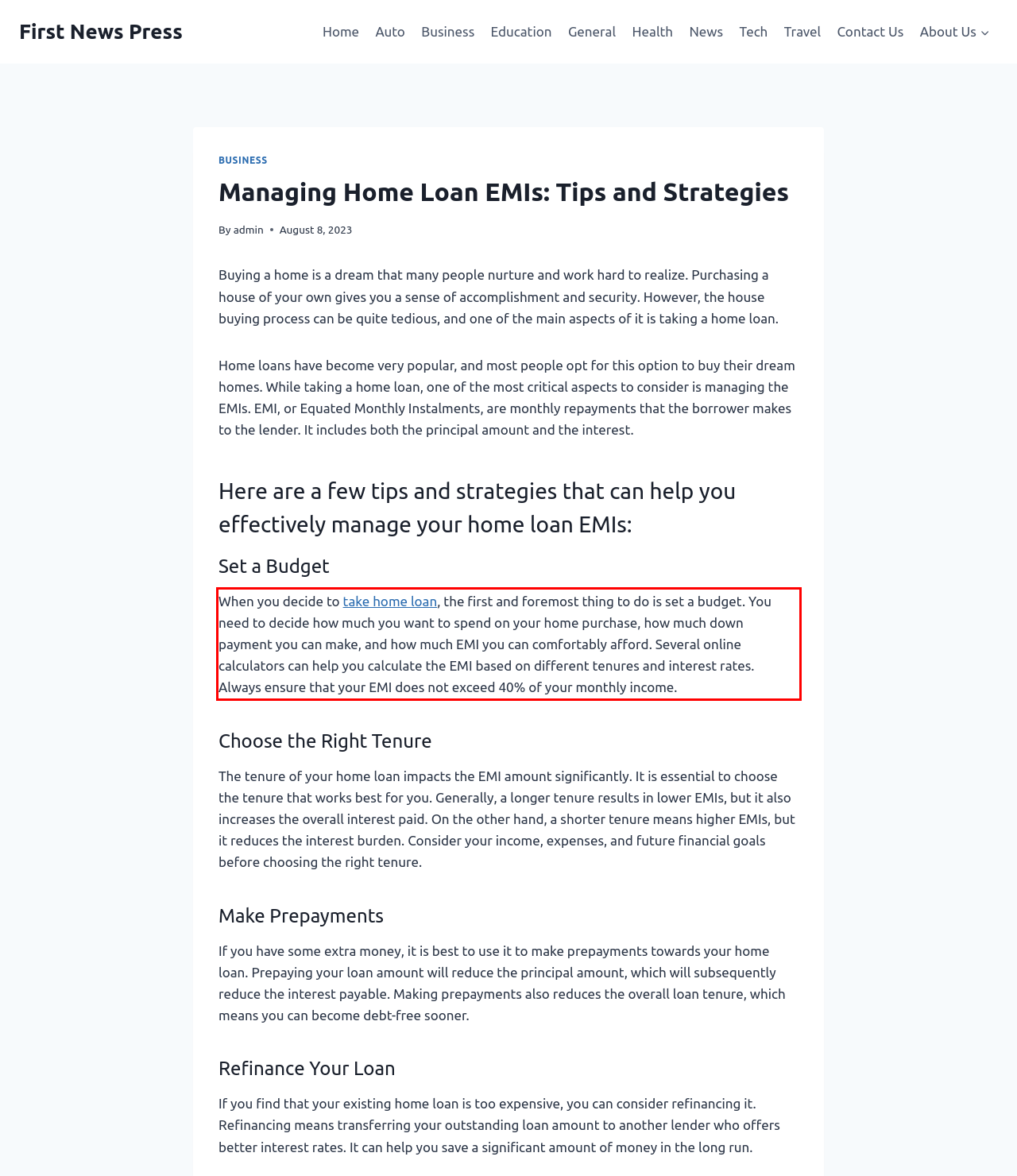In the given screenshot, locate the red bounding box and extract the text content from within it.

When you decide to take home loan, the first and foremost thing to do is set a budget. You need to decide how much you want to spend on your home purchase, how much down payment you can make, and how much EMI you can comfortably afford. Several online calculators can help you calculate the EMI based on different tenures and interest rates. Always ensure that your EMI does not exceed 40% of your monthly income.